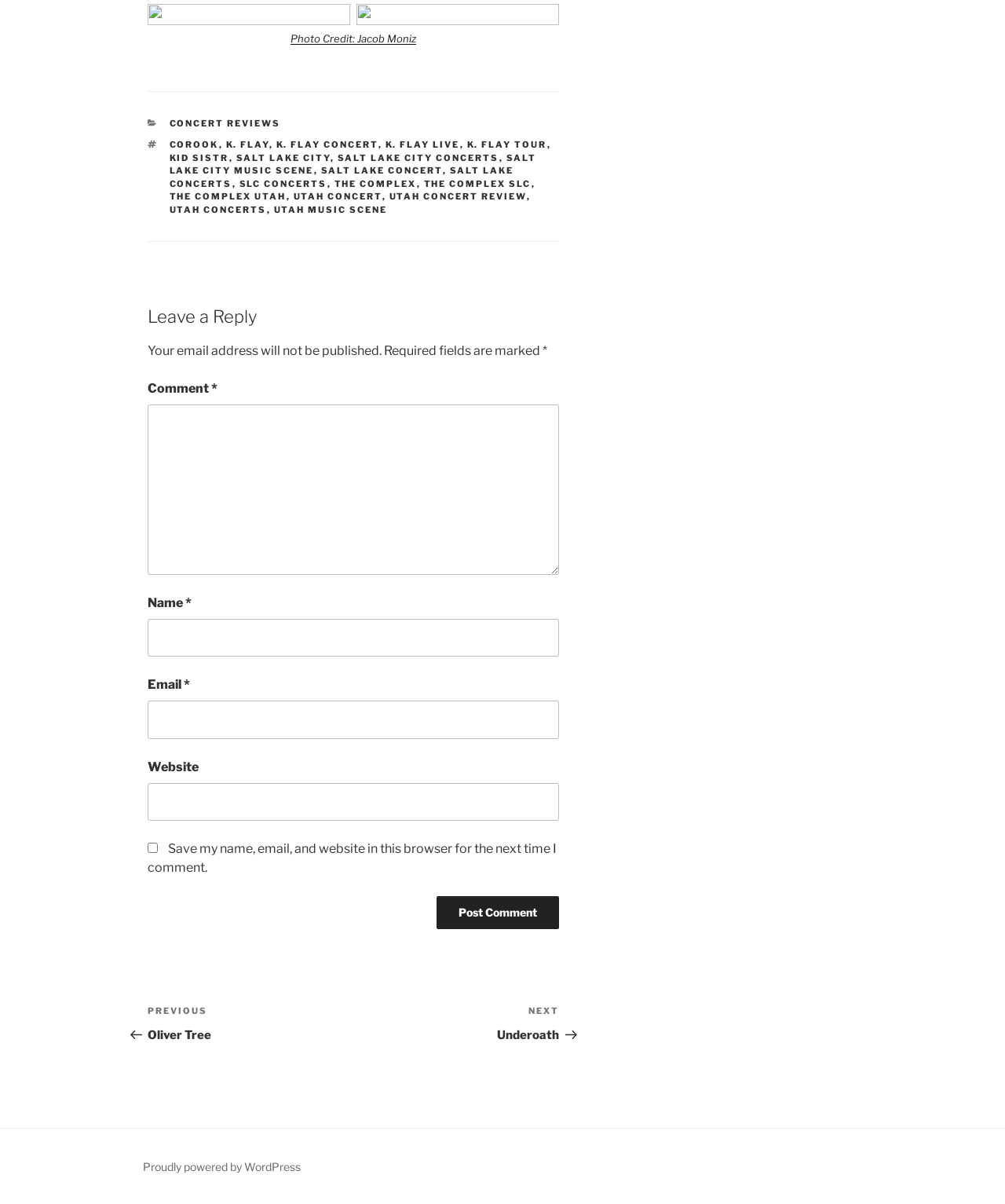Specify the bounding box coordinates of the element's area that should be clicked to execute the given instruction: "Click on the Instagram link". The coordinates should be four float numbers between 0 and 1, i.e., [left, top, right, bottom].

None